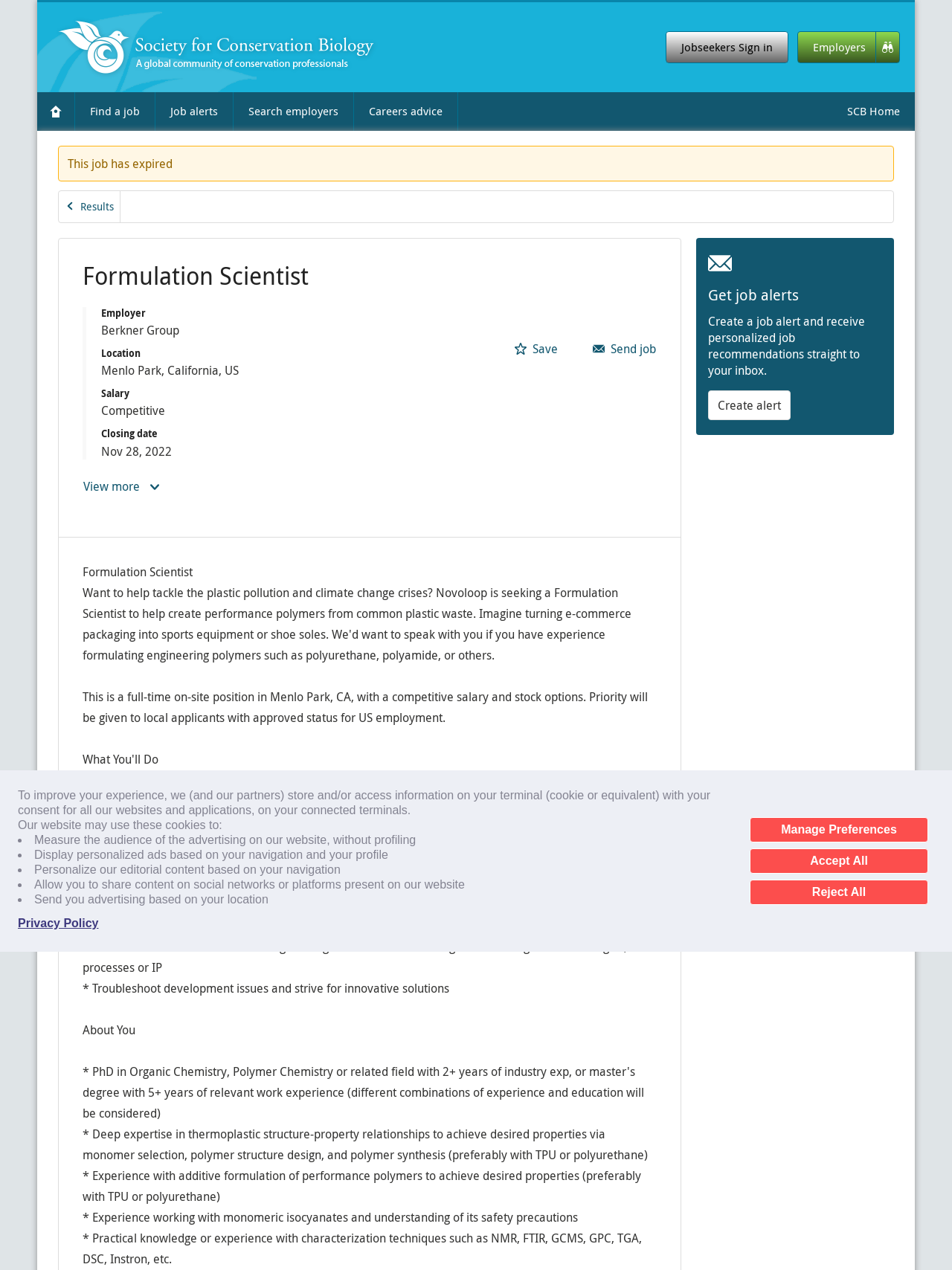Identify the bounding box of the HTML element described as: "Find a job".

[0.079, 0.073, 0.162, 0.103]